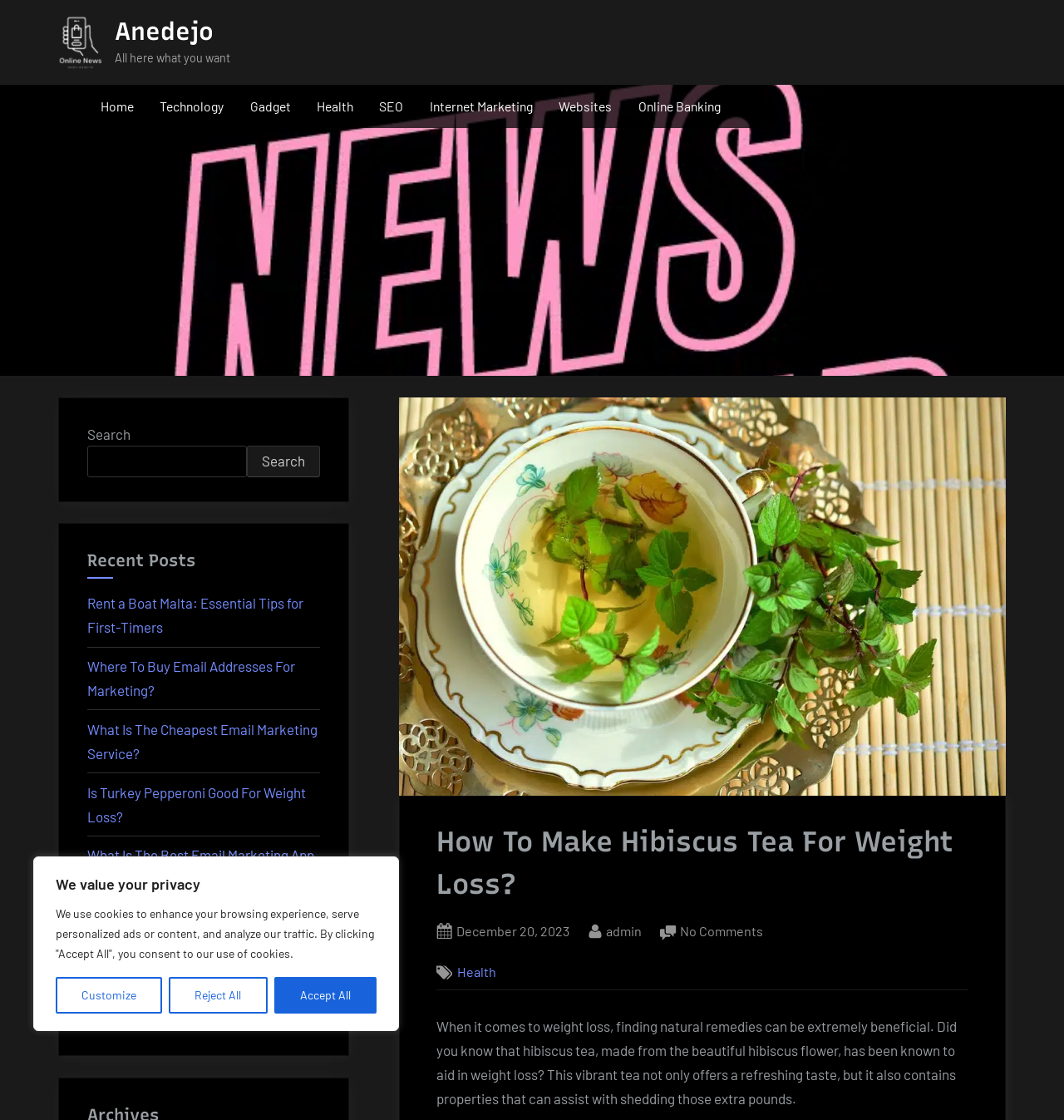With reference to the screenshot, provide a detailed response to the question below:
What is the main topic of the article?

The main topic of the article is clearly stated in the heading 'How To Make Hibiscus Tea For Weight Loss?' and further elaborated in the introductory paragraph, which discusses the benefits of hibiscus tea for weight loss.